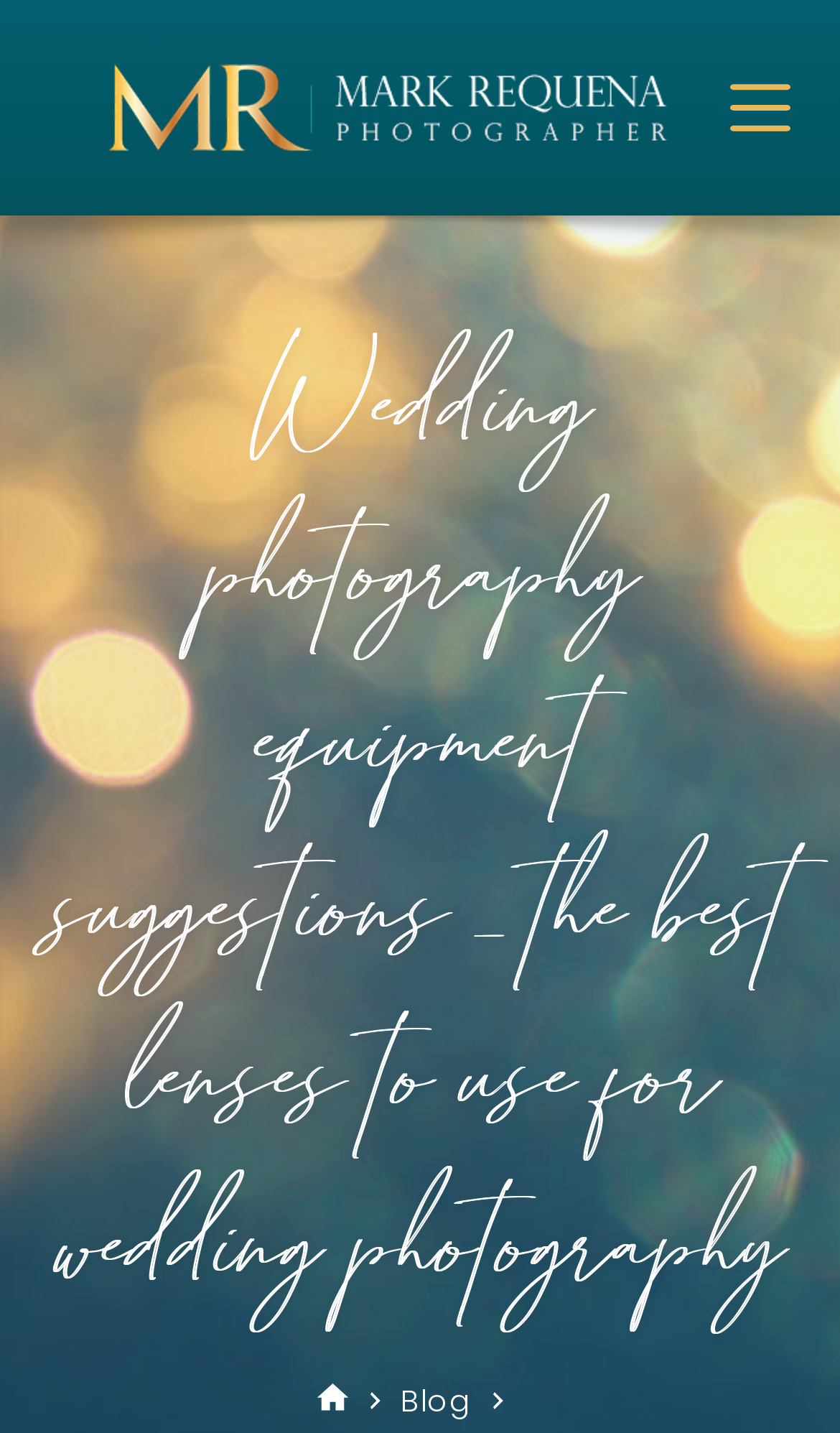What is the text on the top-left link? Based on the screenshot, please respond with a single word or phrase.

Skip to content